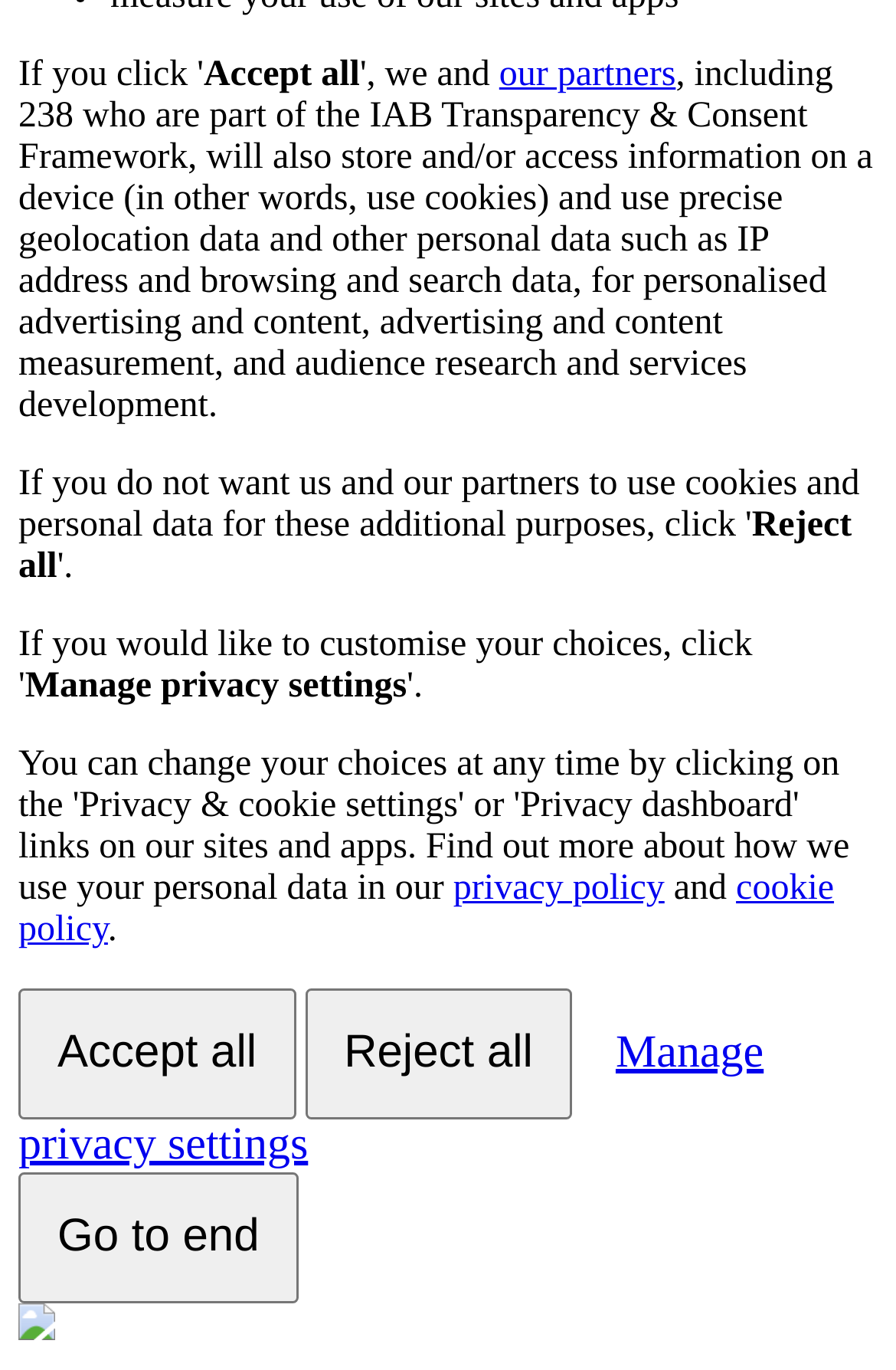Determine the bounding box coordinates of the UI element that matches the following description: "About". The coordinates should be four float numbers between 0 and 1 in the format [left, top, right, bottom].

None